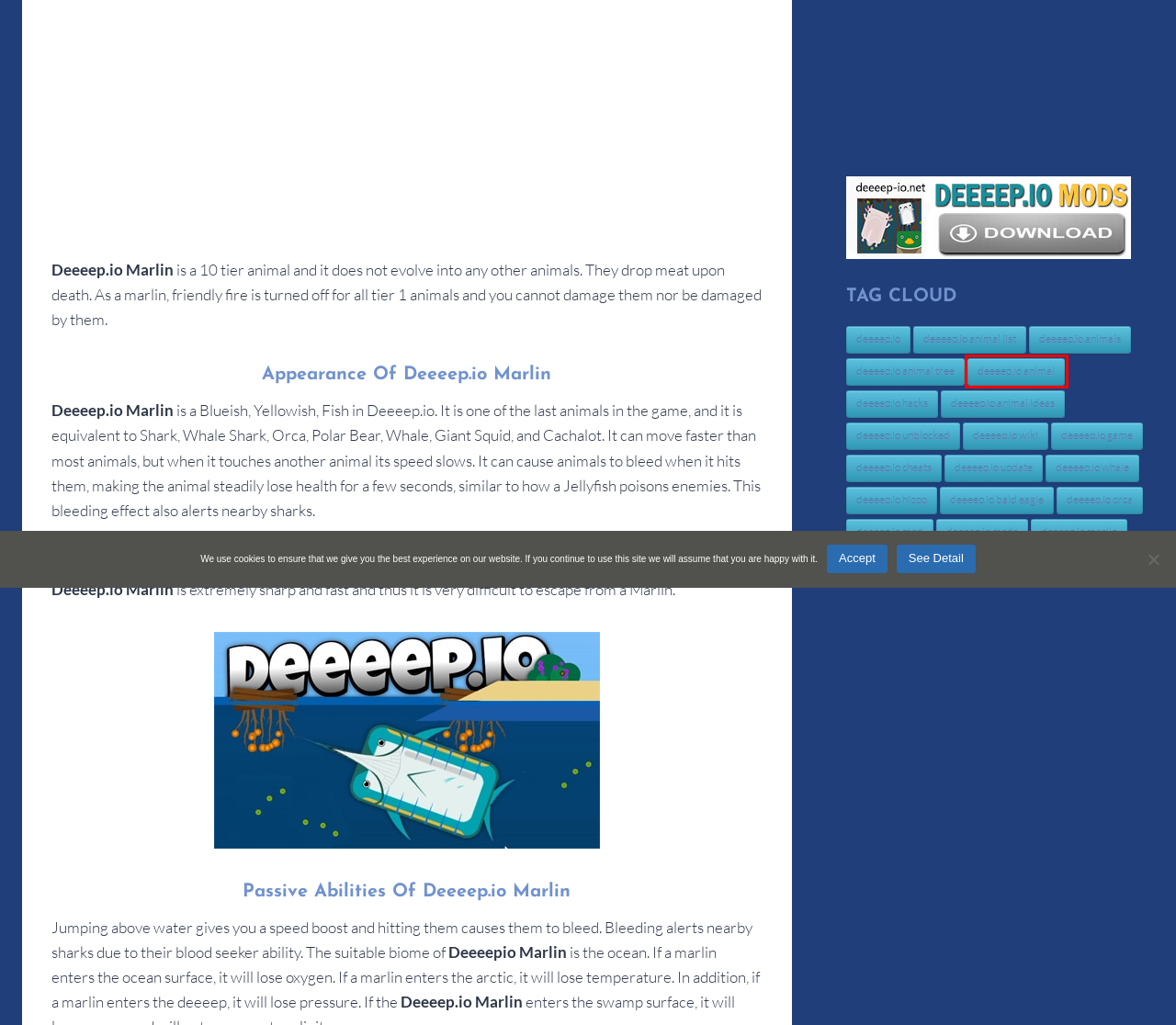Examine the screenshot of a webpage with a red bounding box around a specific UI element. Identify which webpage description best matches the new webpage that appears after clicking the element in the red bounding box. Here are the candidates:
A. deeeep.io hacks - Deeeep.io Unblocked Play
B. deeeep.io bald eagle - Deeeep.io Unblocked Play
C. deeeep.io update - Deeeep.io Unblocked Play
D. deeeep.io wiki - Deeeep.io Unblocked Play
E. deeeep.io cheat - Deeeep.io Unblocked Play
F. deeeep.io hippo - Deeeep.io Unblocked Play
G. deeeep.io animal ideas - Deeeep.io Unblocked Play
H. deeeep.io animal - Deeeep.io Unblocked Play

H